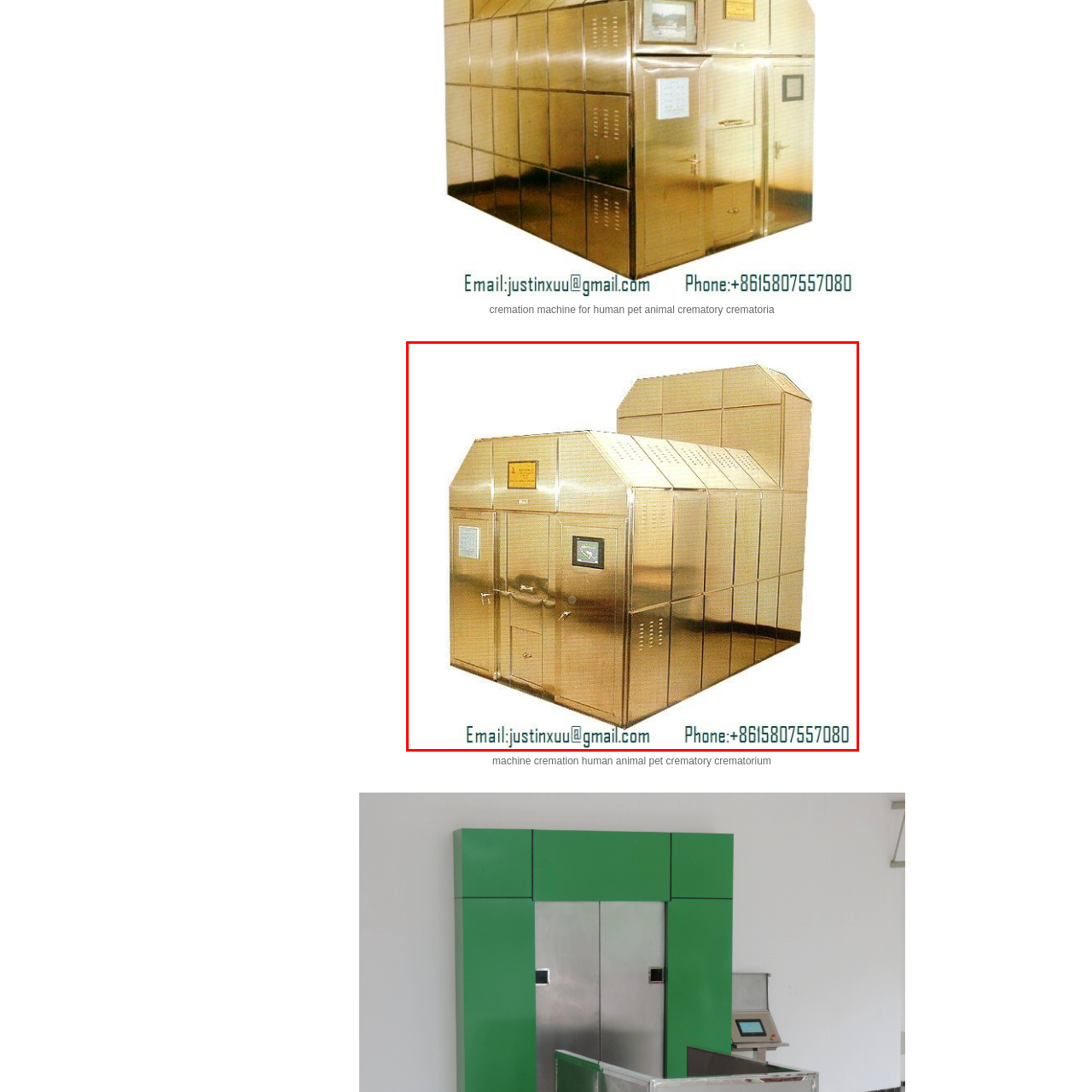Craft an in-depth description of the visual elements captured within the red box.

The image depicts a specialized cremation unit designed for both human and pet remains. This machine features a contemporary stainless steel exterior that reflects light, emphasizing its modern design. It is equipped with a front-facing door for easy access and a control panel on the side, suggesting user-friendly operation. Above the entrance, there is a warning sign that likely provides important safety information. This cremation unit caters to pet cremation services as well as human cremation, making it a versatile solution for different needs within the funeral service industry. The overall design indicates durability and efficiency, aimed at providing a respectful option for end-of-life services.